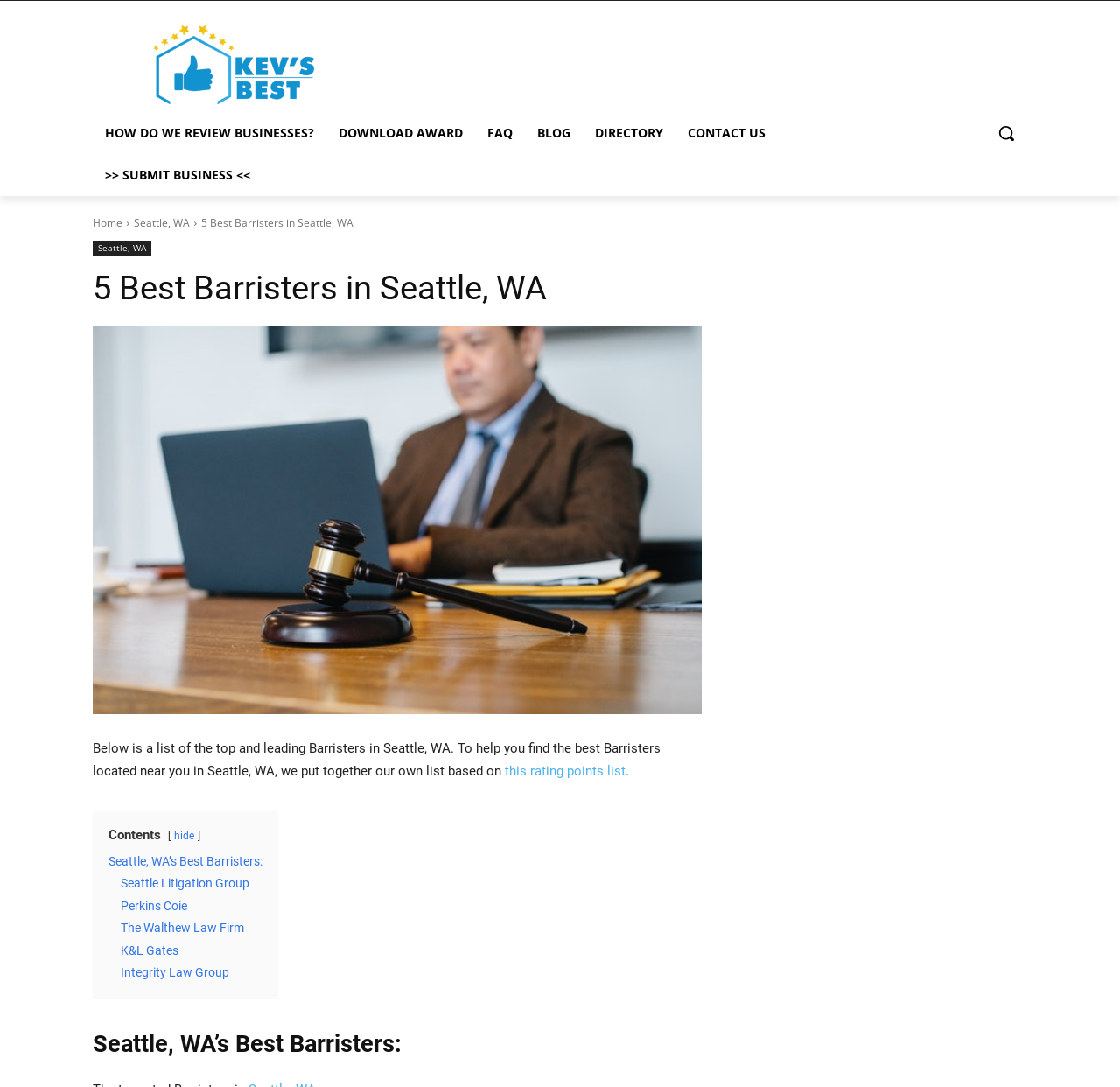Extract the primary headline from the webpage and present its text.

5 Best Barristers in Seattle, WA